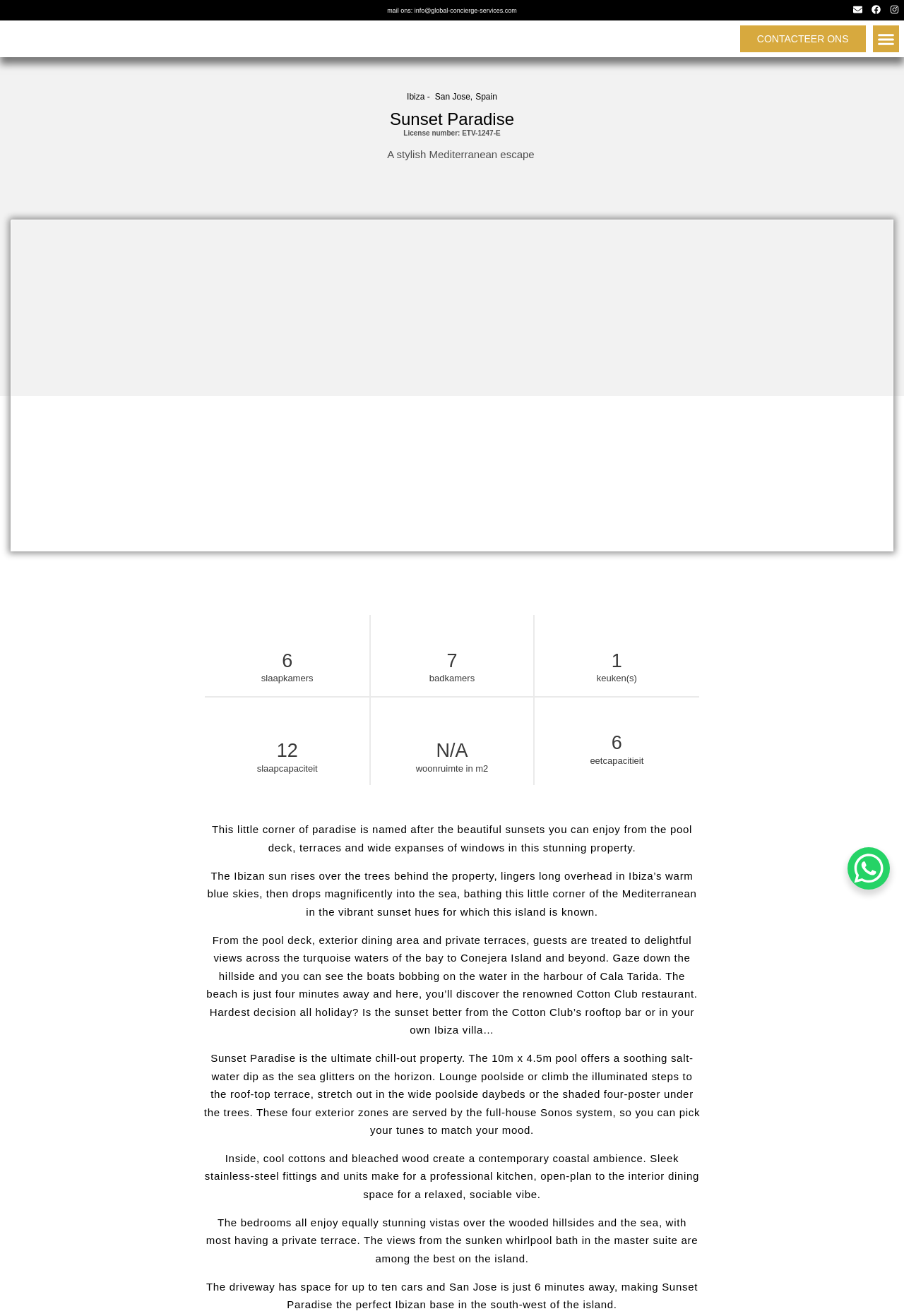What is the license number of Sunset Paradise?
From the screenshot, supply a one-word or short-phrase answer.

ETV-1247-E